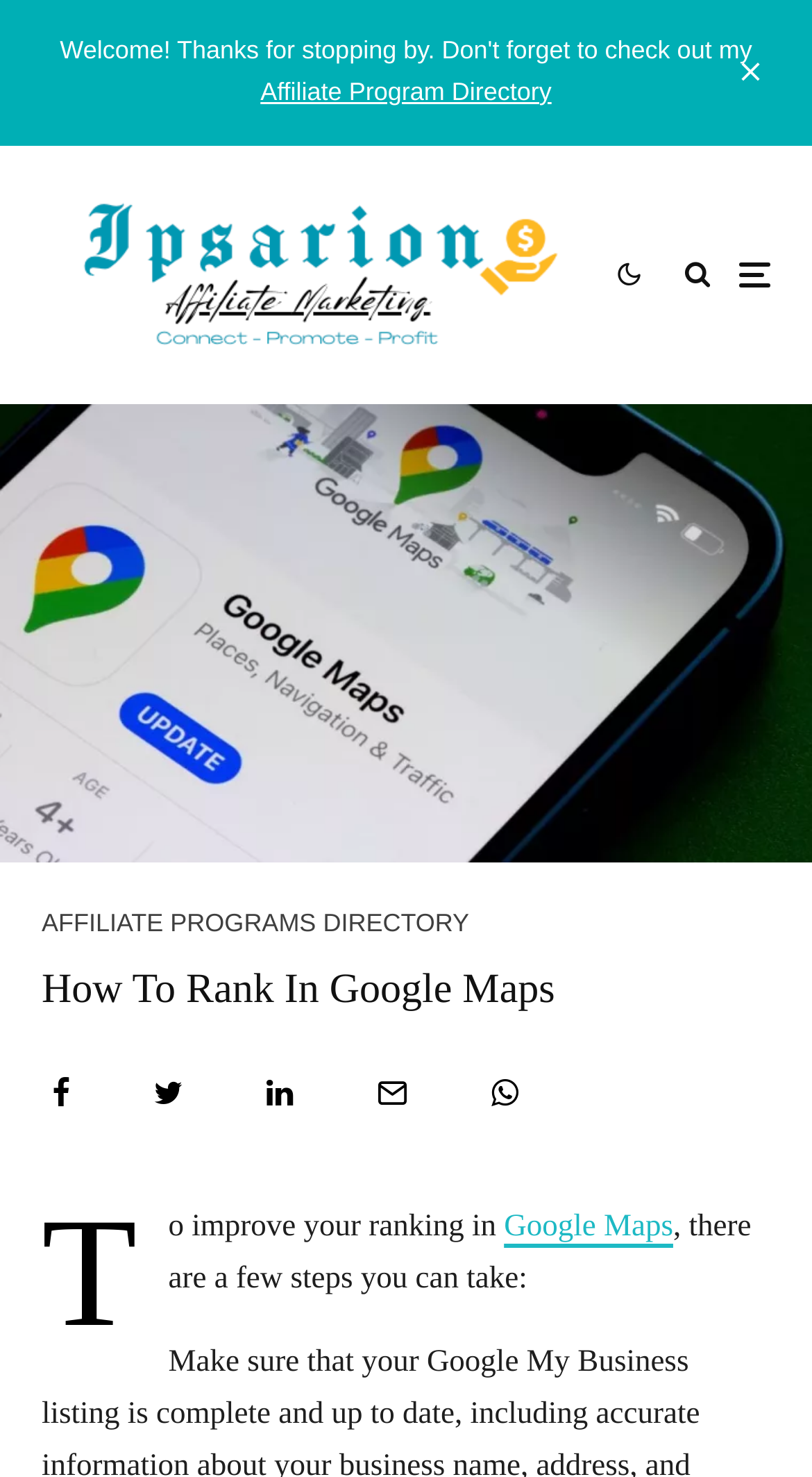Using the provided element description "Google Maps", determine the bounding box coordinates of the UI element.

[0.621, 0.82, 0.829, 0.843]